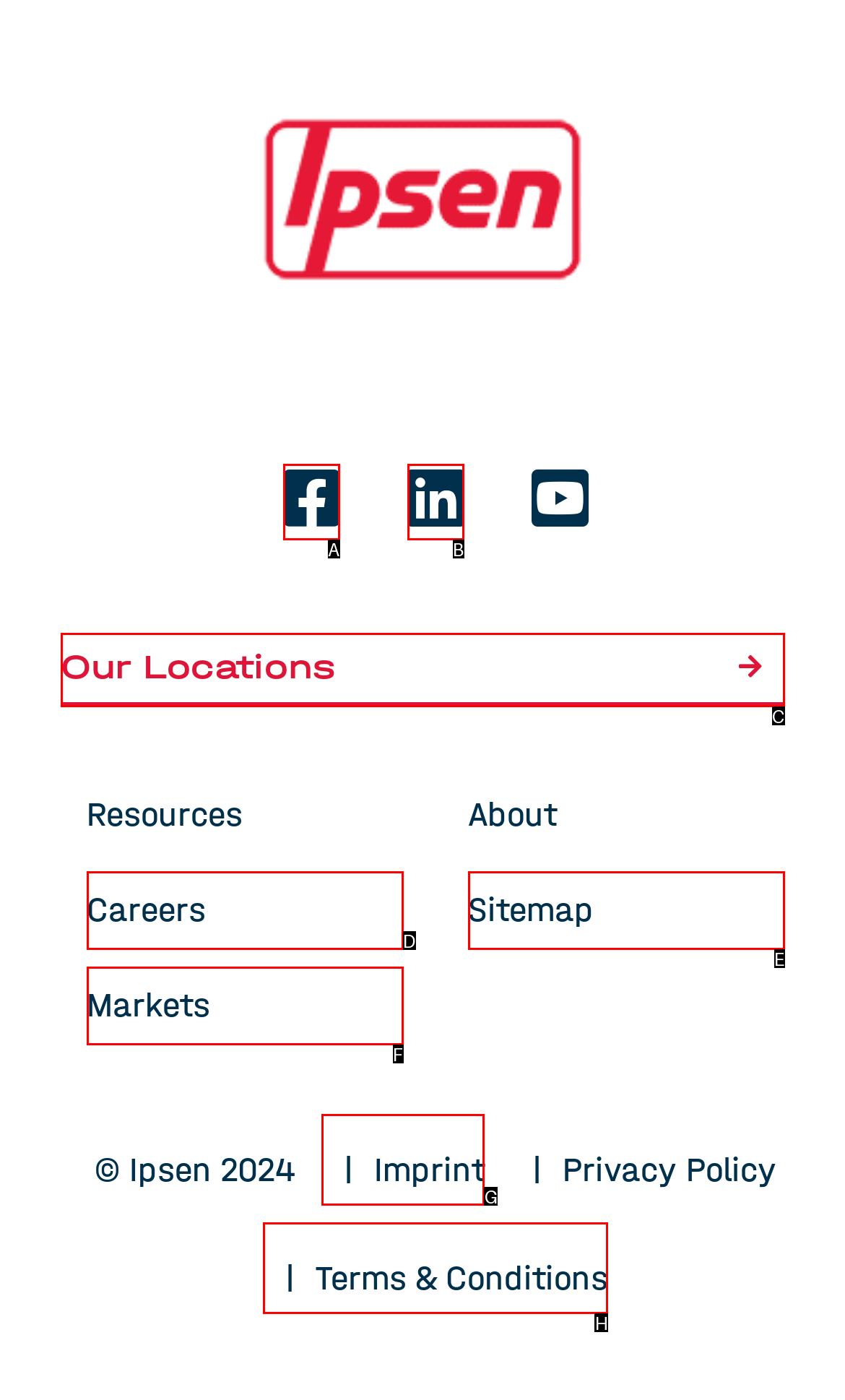Which option is described as follows: Our Locations
Answer with the letter of the matching option directly.

C